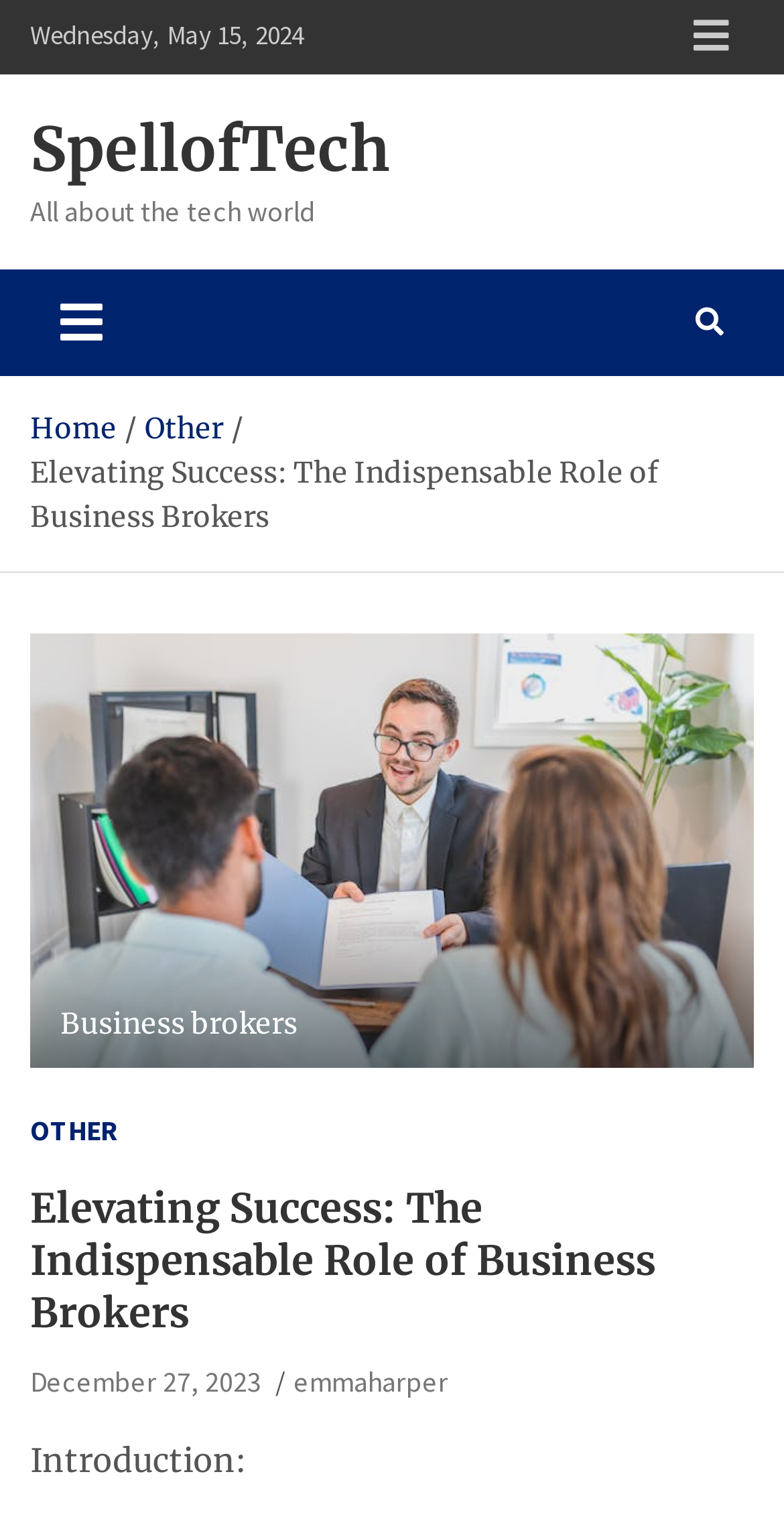Please determine the bounding box coordinates of the element's region to click for the following instruction: "View other articles".

[0.185, 0.269, 0.285, 0.293]